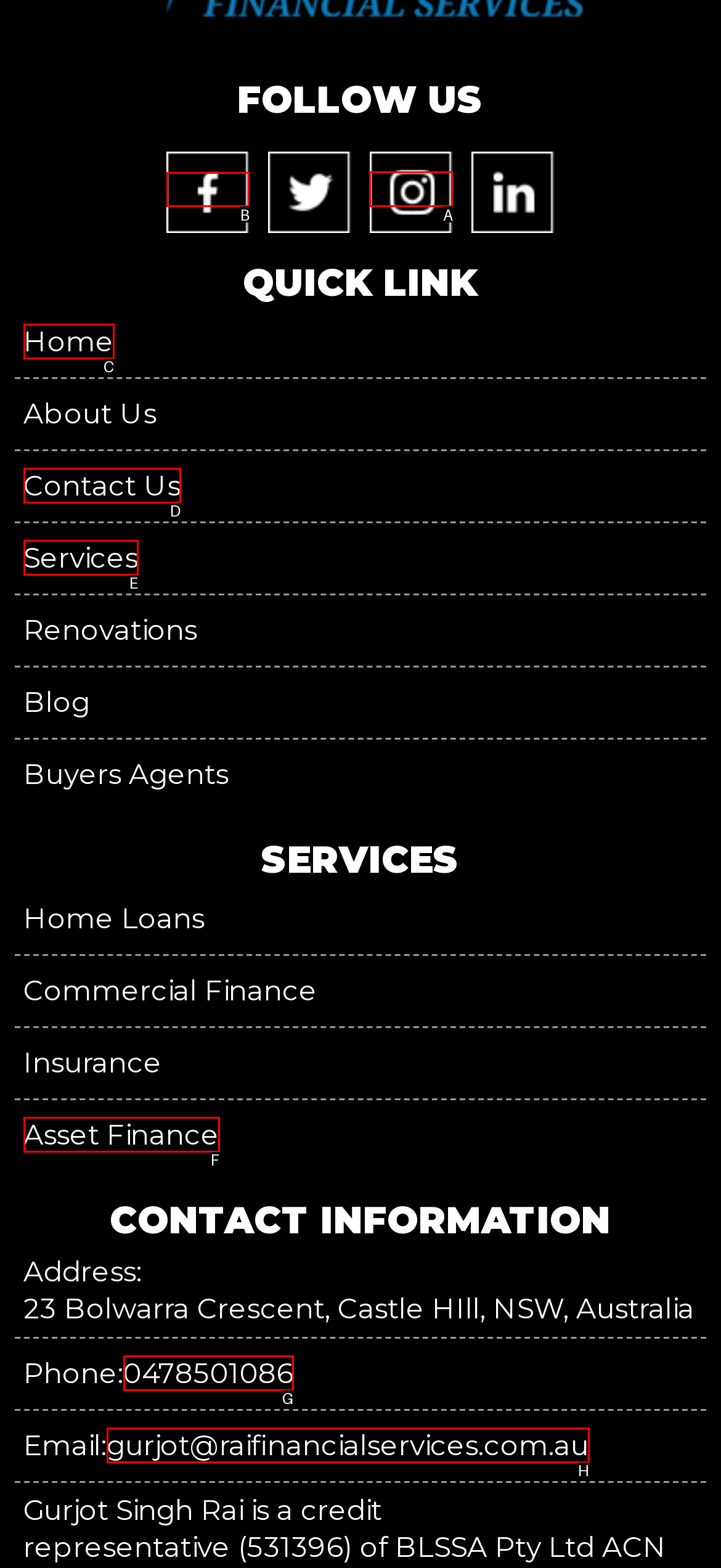Tell me which one HTML element I should click to complete the following task: Follow us on fi Answer with the option's letter from the given choices directly.

B